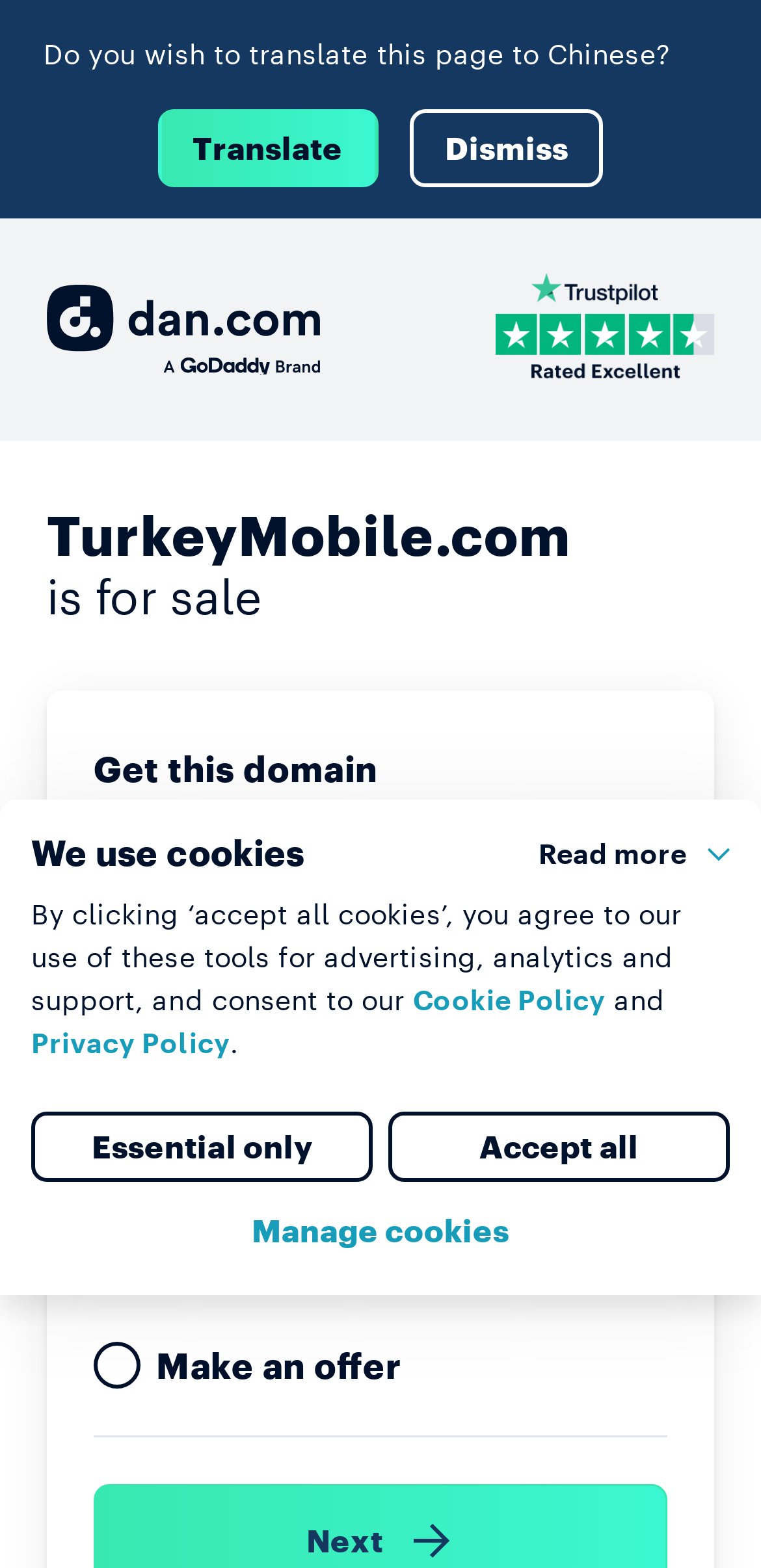Please predict the bounding box coordinates (top-left x, top-left y, bottom-right x, bottom-right y) for the UI element in the screenshot that fits the description: Privacy Policy

[0.041, 0.654, 0.302, 0.675]